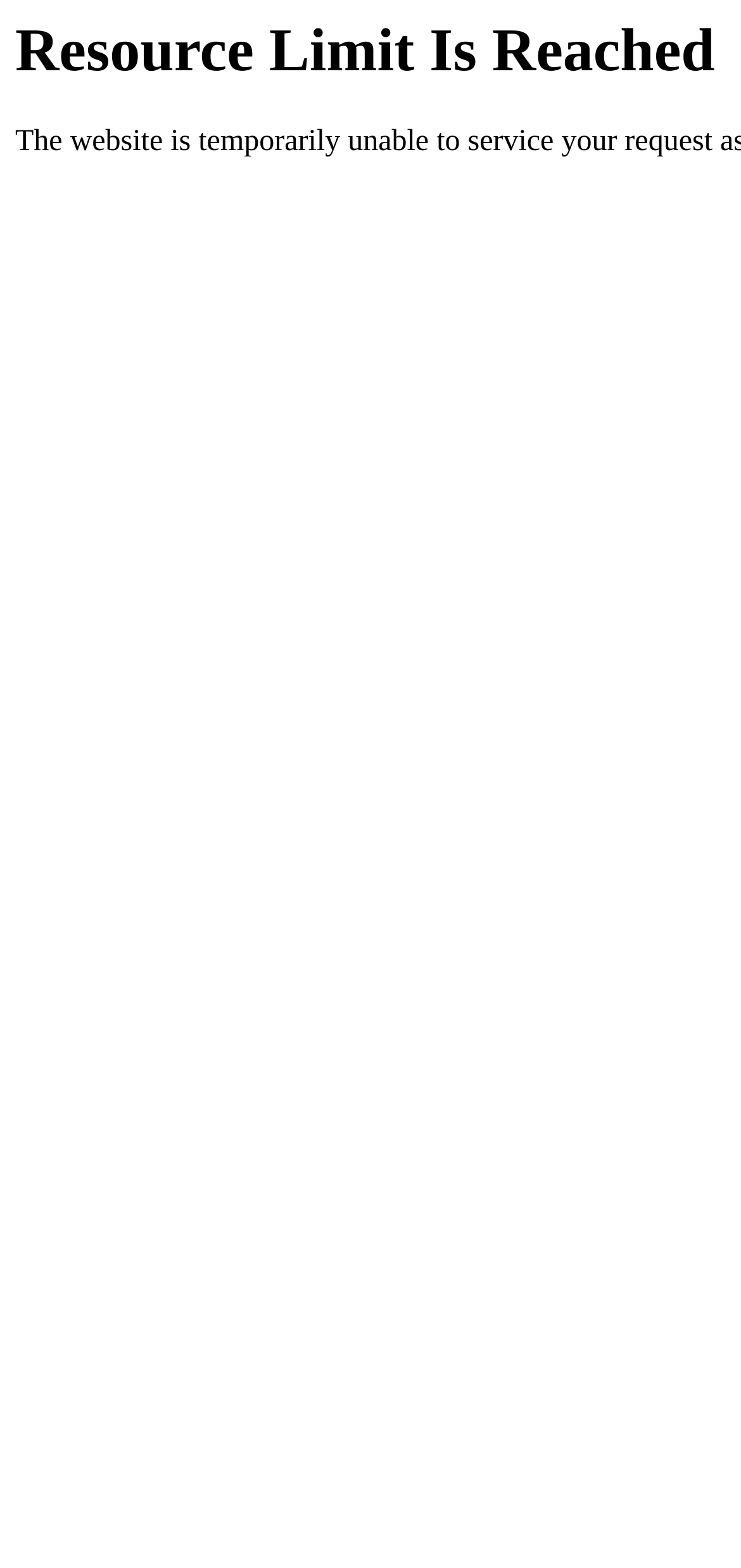Can you find and provide the title of the webpage?

Resource Limit Is Reached